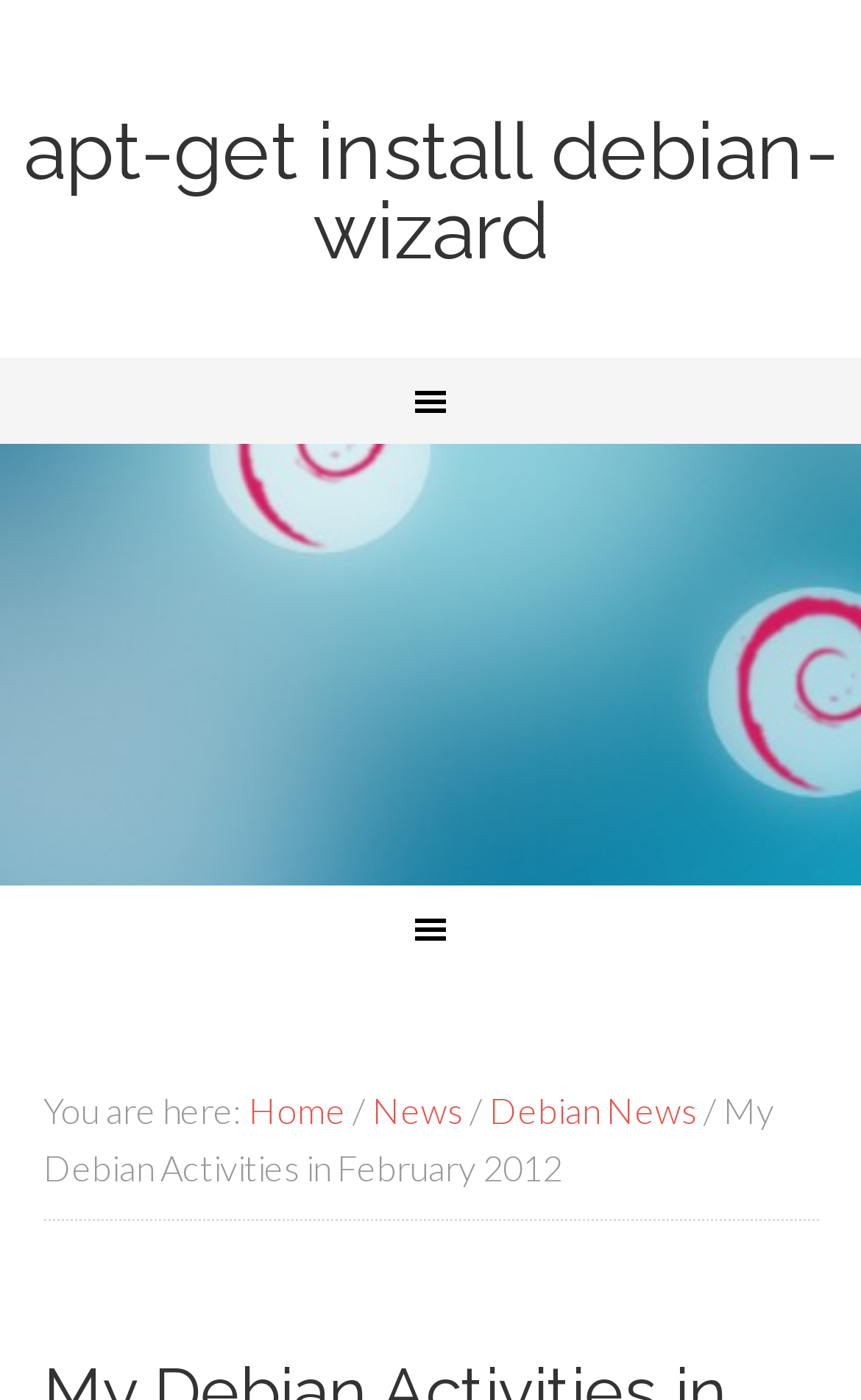Please give a one-word or short phrase response to the following question: 
What is the text above the breadcrumb navigation?

You are here: